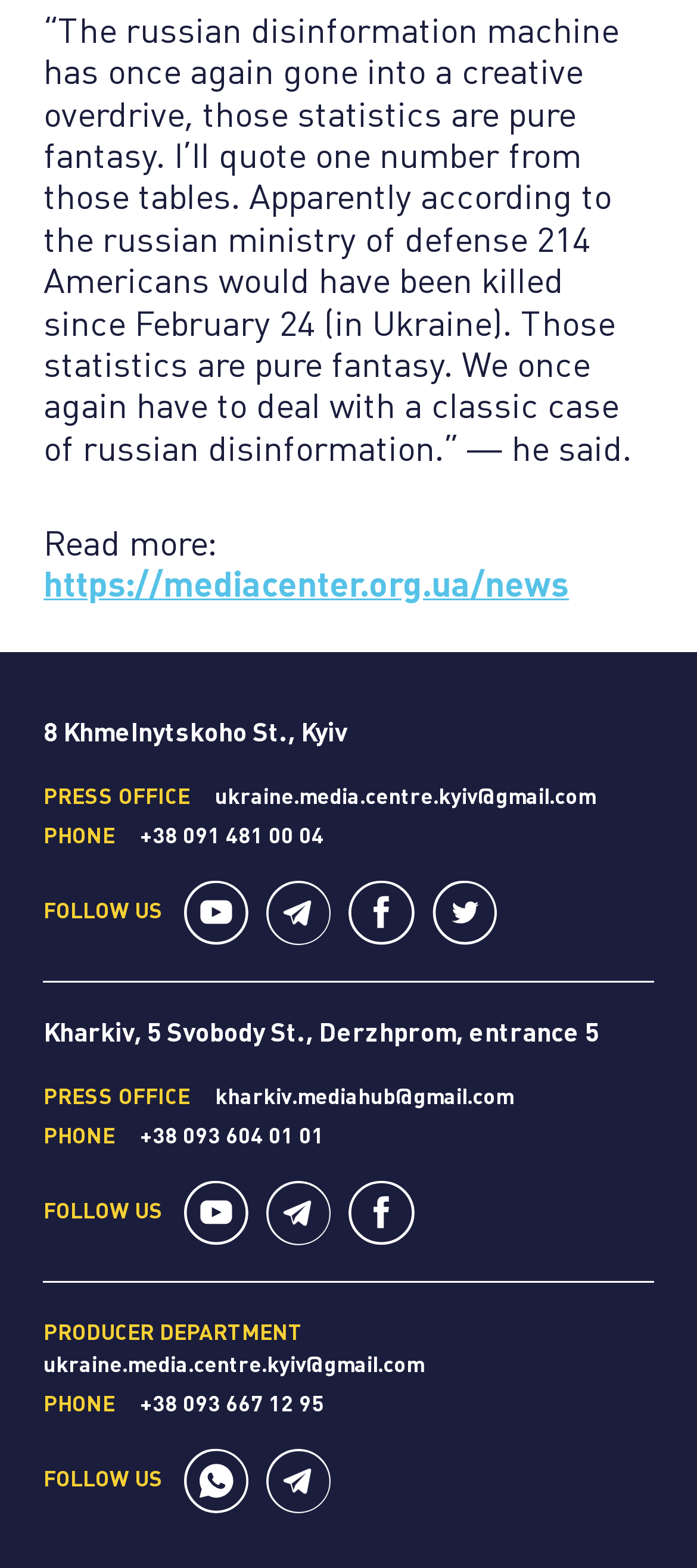Please pinpoint the bounding box coordinates for the region I should click to adhere to this instruction: "Visit the news page".

[0.063, 0.363, 0.816, 0.385]